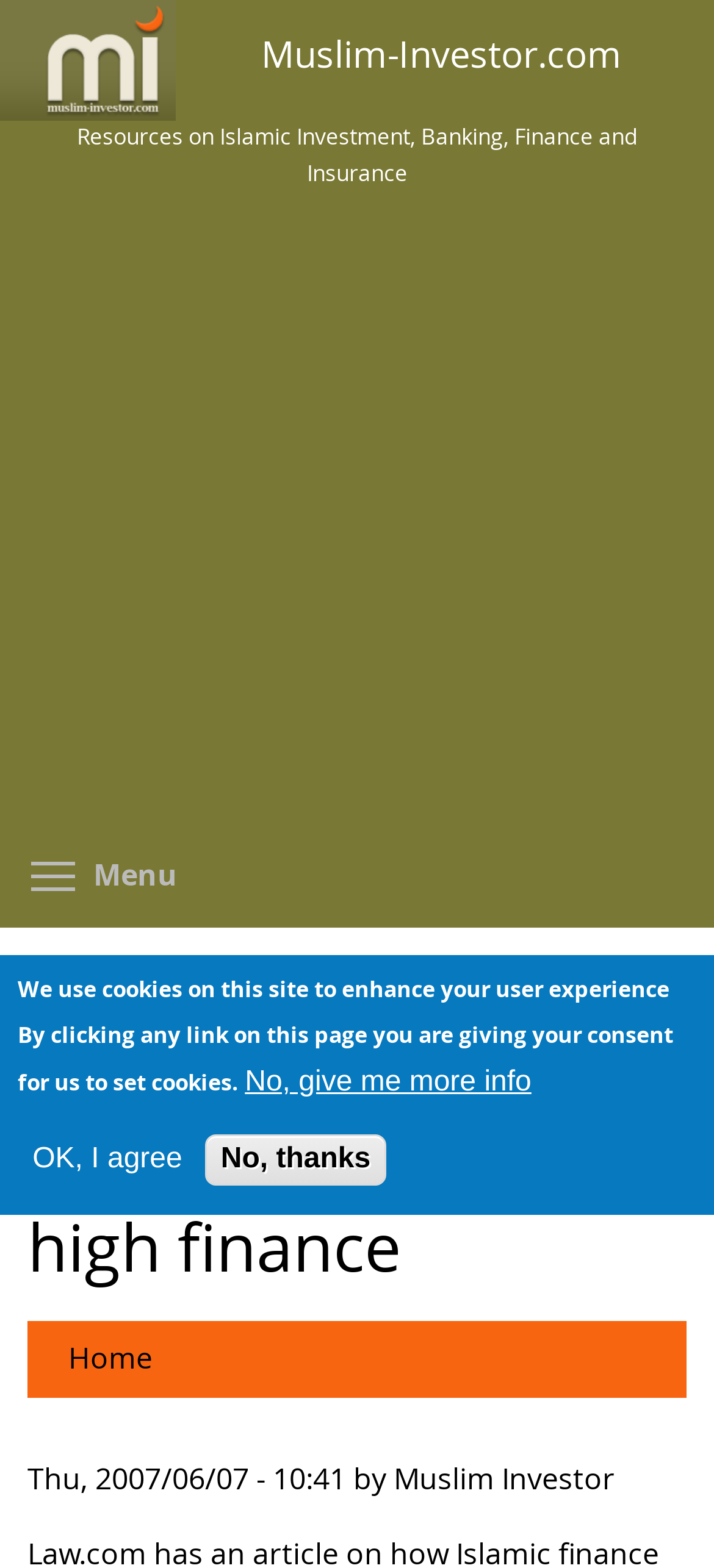What is the date of the article?
Provide an in-depth and detailed explanation in response to the question.

The date of the article is 2007/06/07, as indicated by the static text 'Thu, 2007/06/07 - 10:41 by Muslim Investor' in the footer.